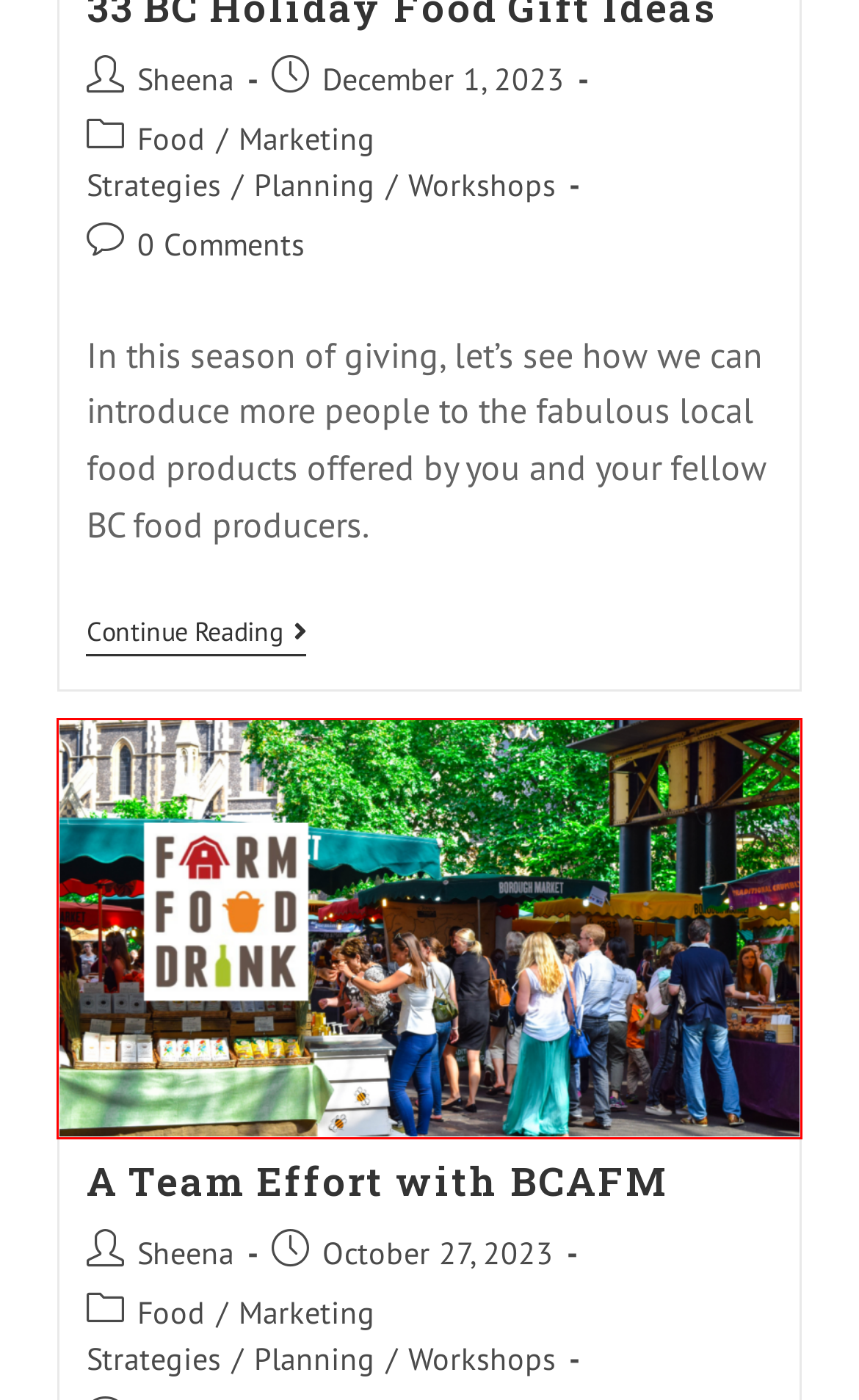You have a screenshot of a webpage with a red rectangle bounding box. Identify the best webpage description that corresponds to the new webpage after clicking the element within the red bounding box. Here are the candidates:
A. How can workshops grow your Food Business? - Farm Food Drink
B. Marketing Strategies Archives - Farm Food Drink
C. A Team Effort with BCAFM - Farm Food Drink
D. Email Marketing Beats Social Media - Farm Food Drink
E. Our Team - Farm Food Drink
F. Planning Archives - Farm Food Drink
G. Food Archives - Farm Food Drink
H. Sheena, Author at Farm Food Drink

C